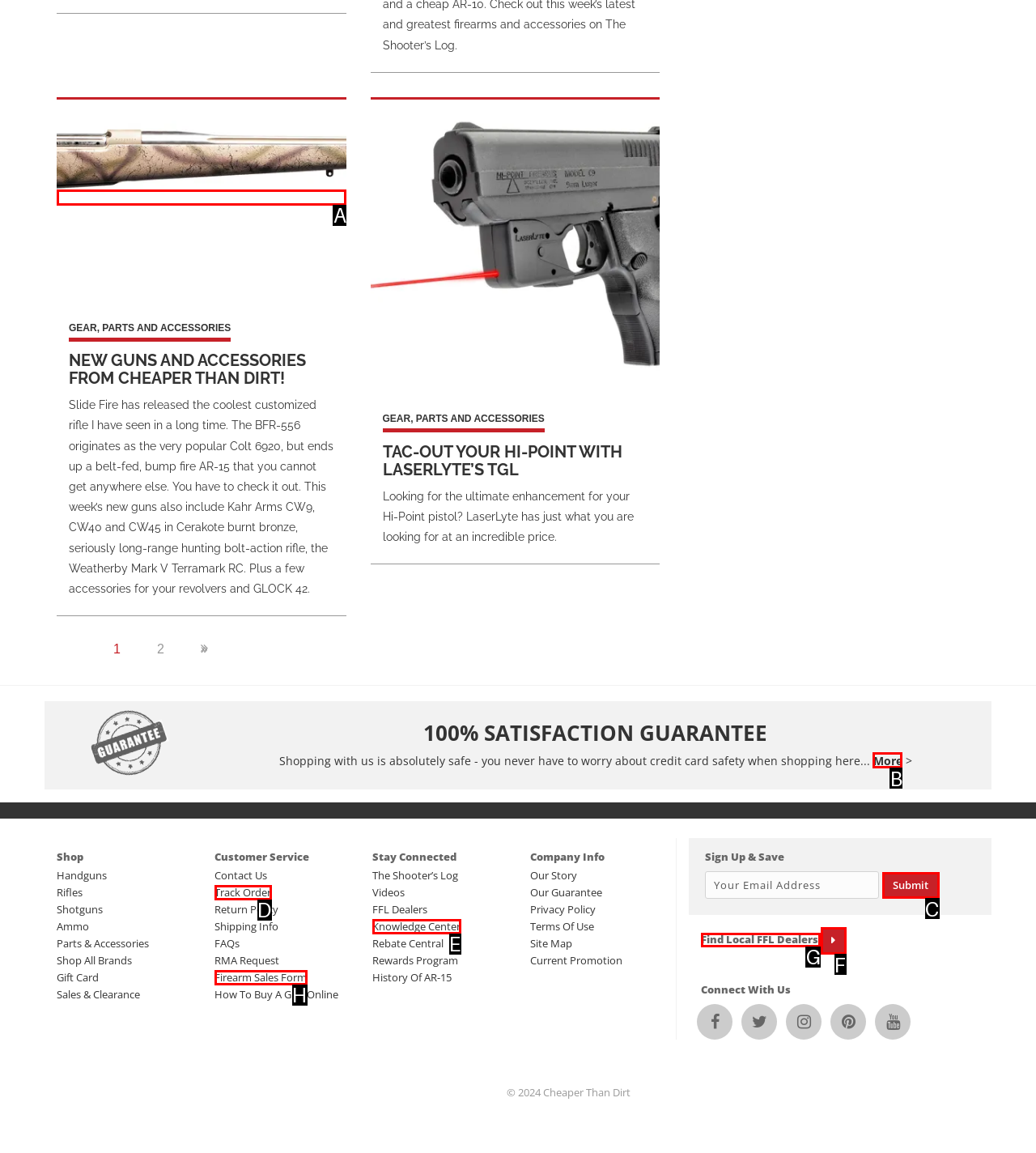Indicate the letter of the UI element that should be clicked to accomplish the task: Find Local FFL Dealers. Answer with the letter only.

G